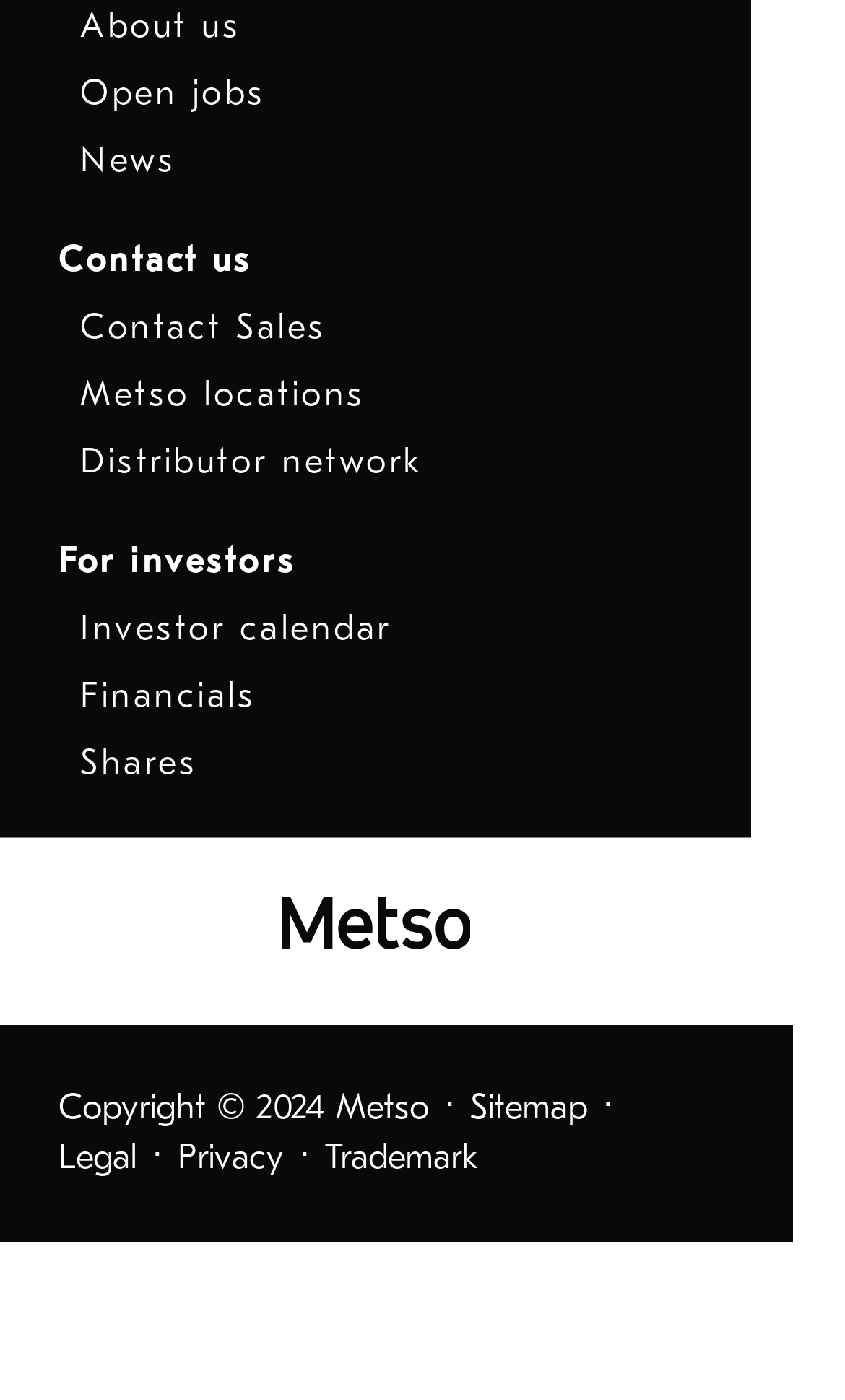Give a one-word or short phrase answer to the question: 
What is the theme or industry of the website?

Industrial or manufacturing